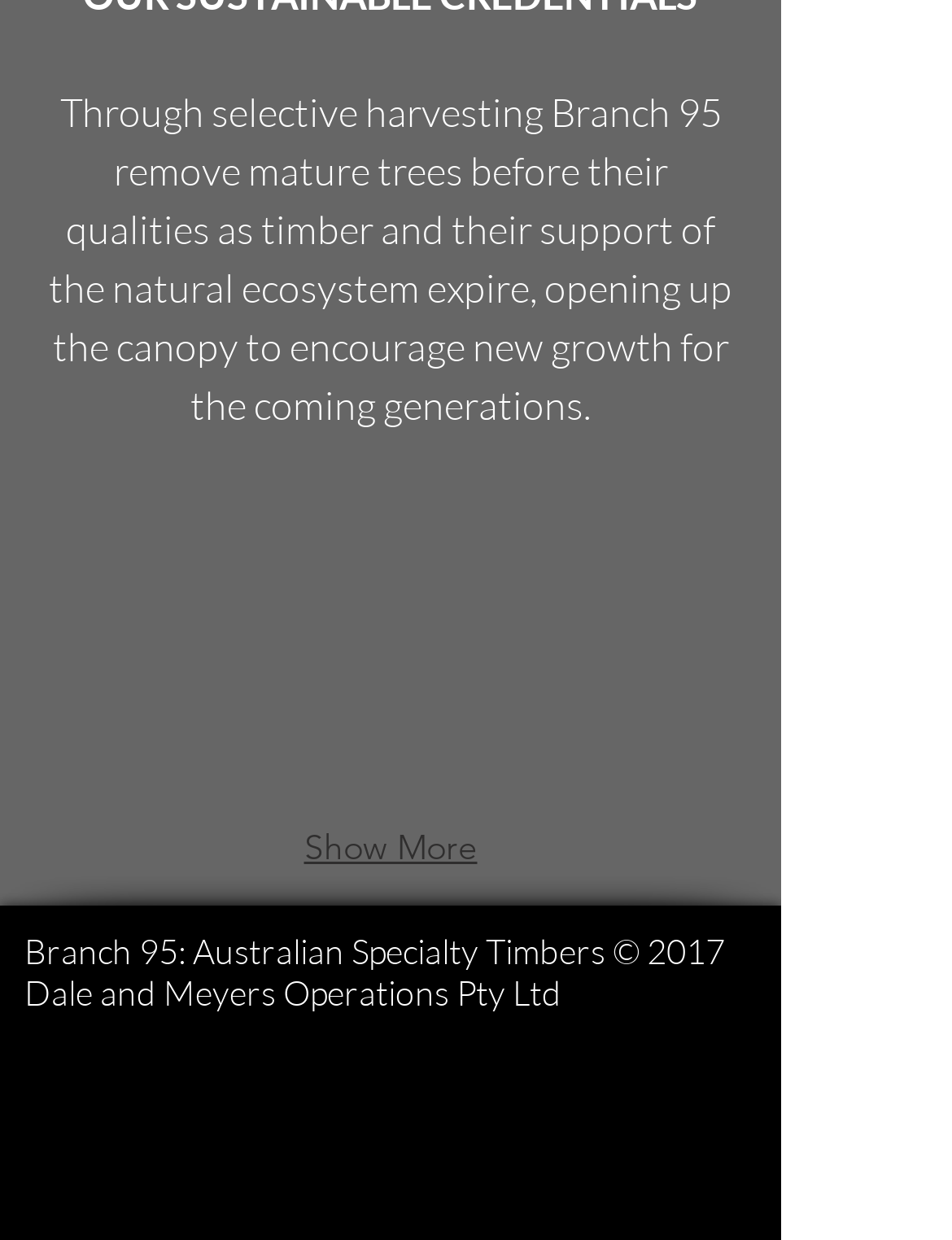What type of images are displayed in the Matrix gallery?
Answer the question in as much detail as possible.

The Matrix gallery region contains two image elements, and considering the context of the webpage, which is about Australian Specialty Timbers, it is likely that the images are related to timber or wood.